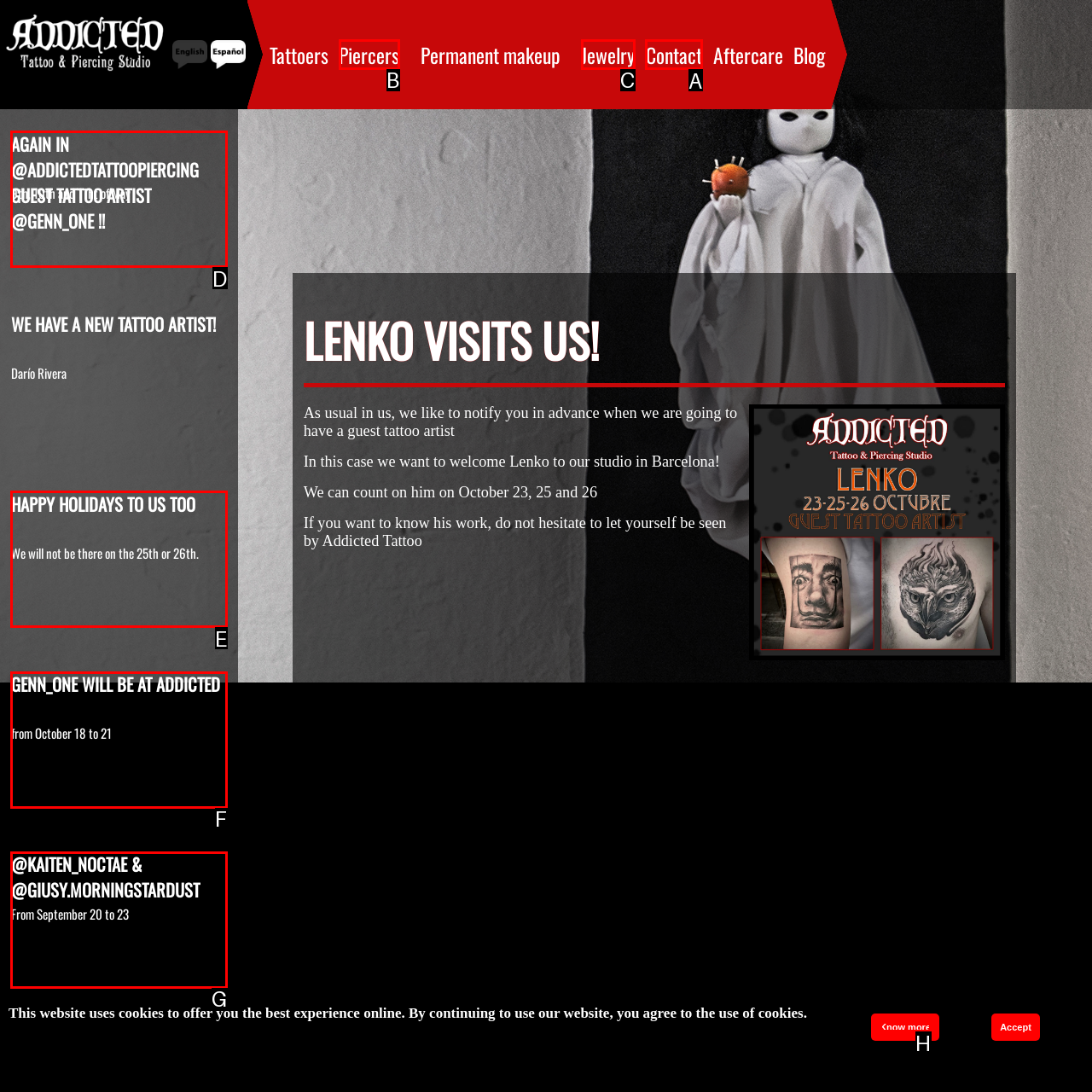Identify the HTML element I need to click to complete this task: Contact Addicted Tattoo Provide the option's letter from the available choices.

A